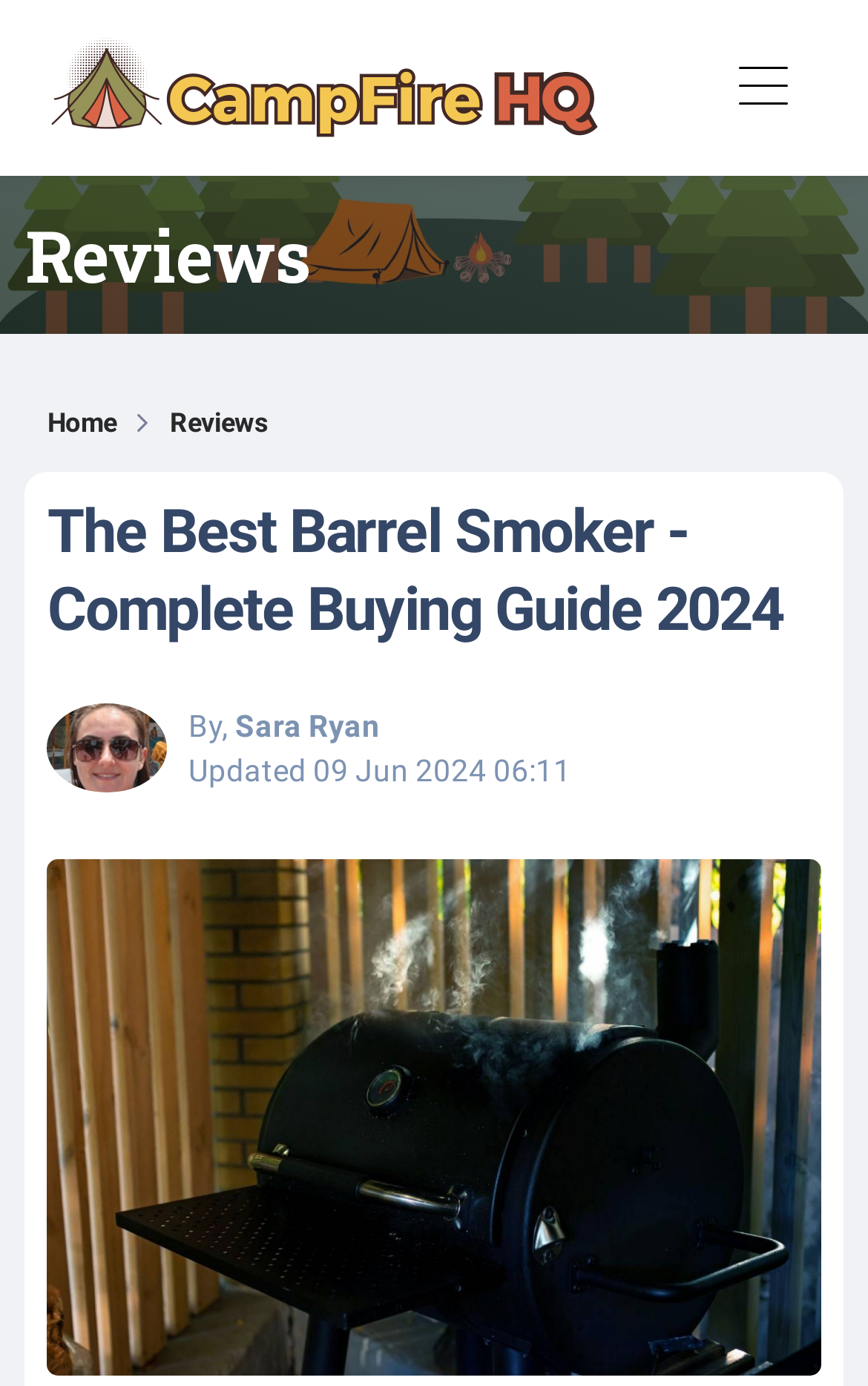Give the bounding box coordinates for the element described as: "Reviews".

[0.195, 0.294, 0.308, 0.316]